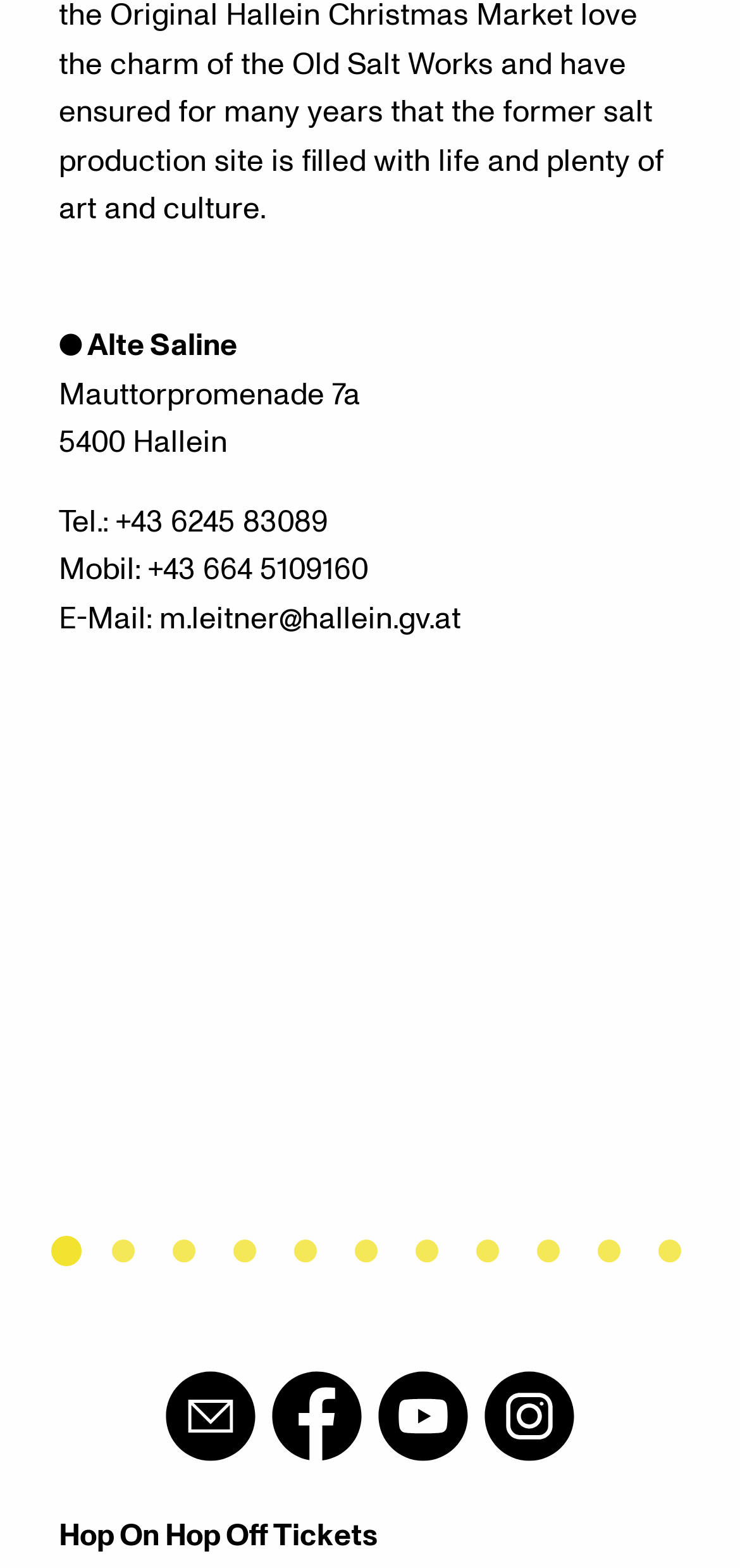Given the element description: "10", predict the bounding box coordinates of this UI element. The coordinates must be four float numbers between 0 and 1, given as [left, top, right, bottom].

[0.808, 0.791, 0.838, 0.806]